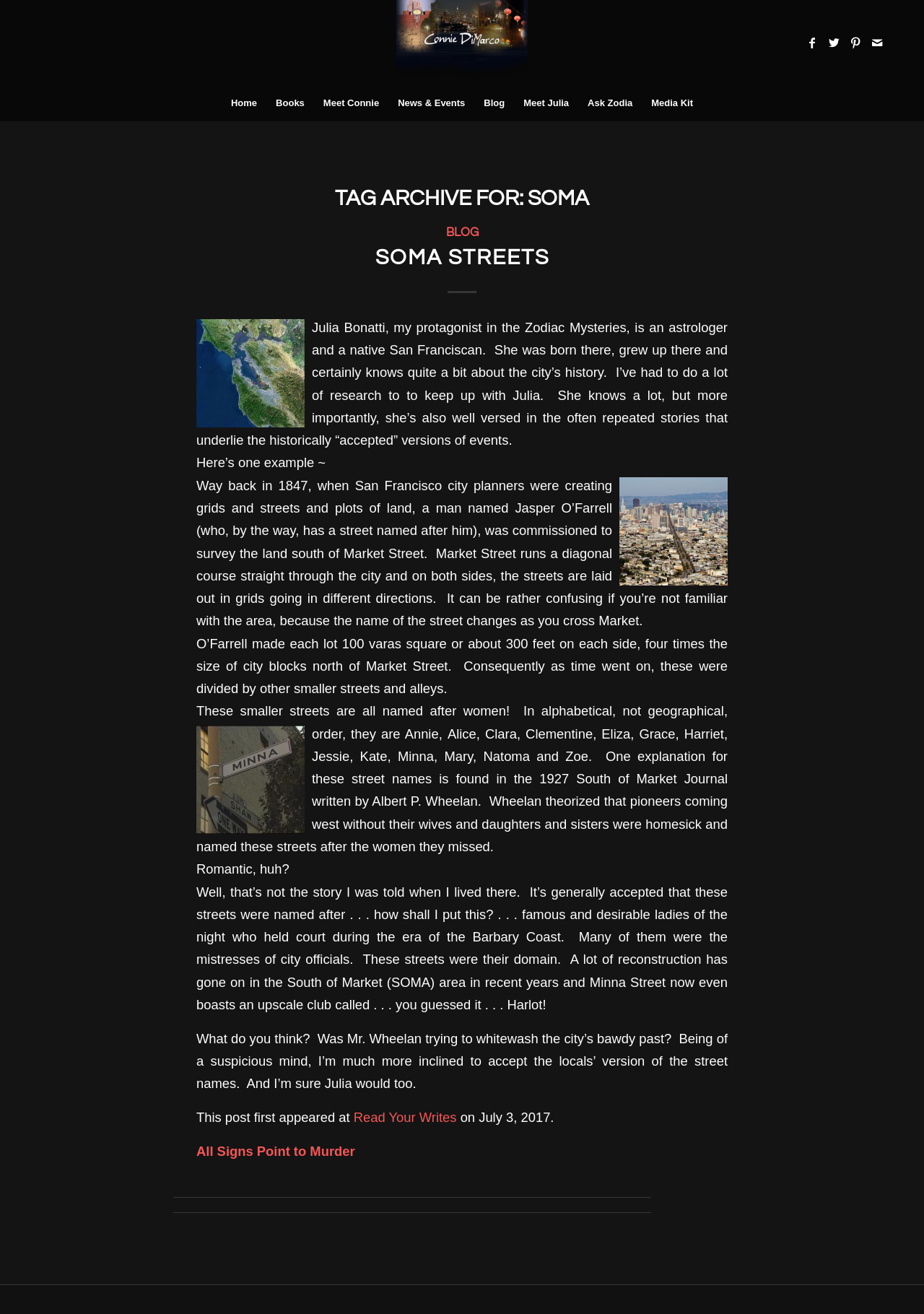Please find the bounding box coordinates for the clickable element needed to perform this instruction: "Check out the book All Signs Point to Murder".

[0.212, 0.87, 0.384, 0.882]